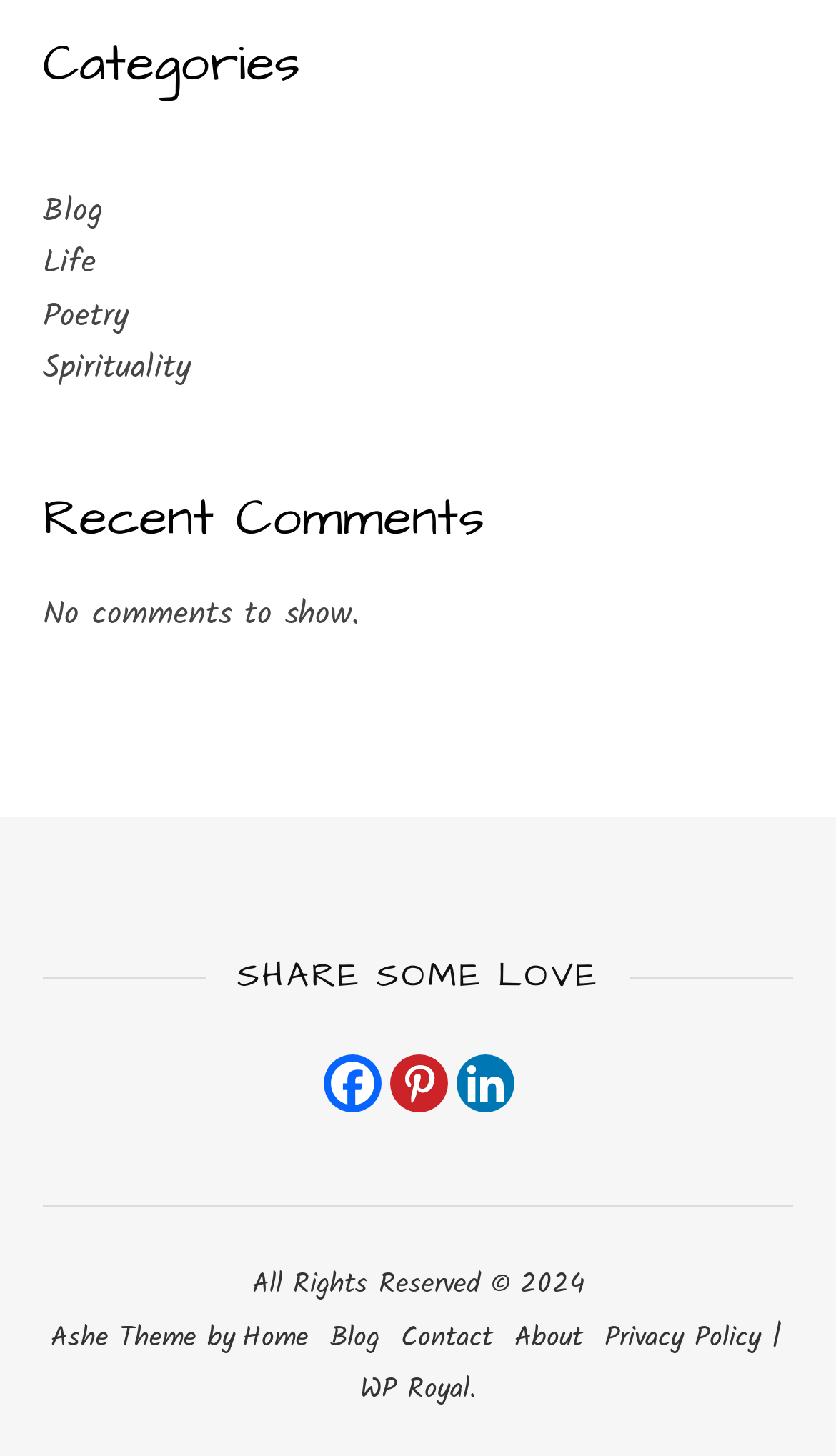Pinpoint the bounding box coordinates of the clickable element to carry out the following instruction: "Share on Facebook."

[0.386, 0.724, 0.455, 0.764]